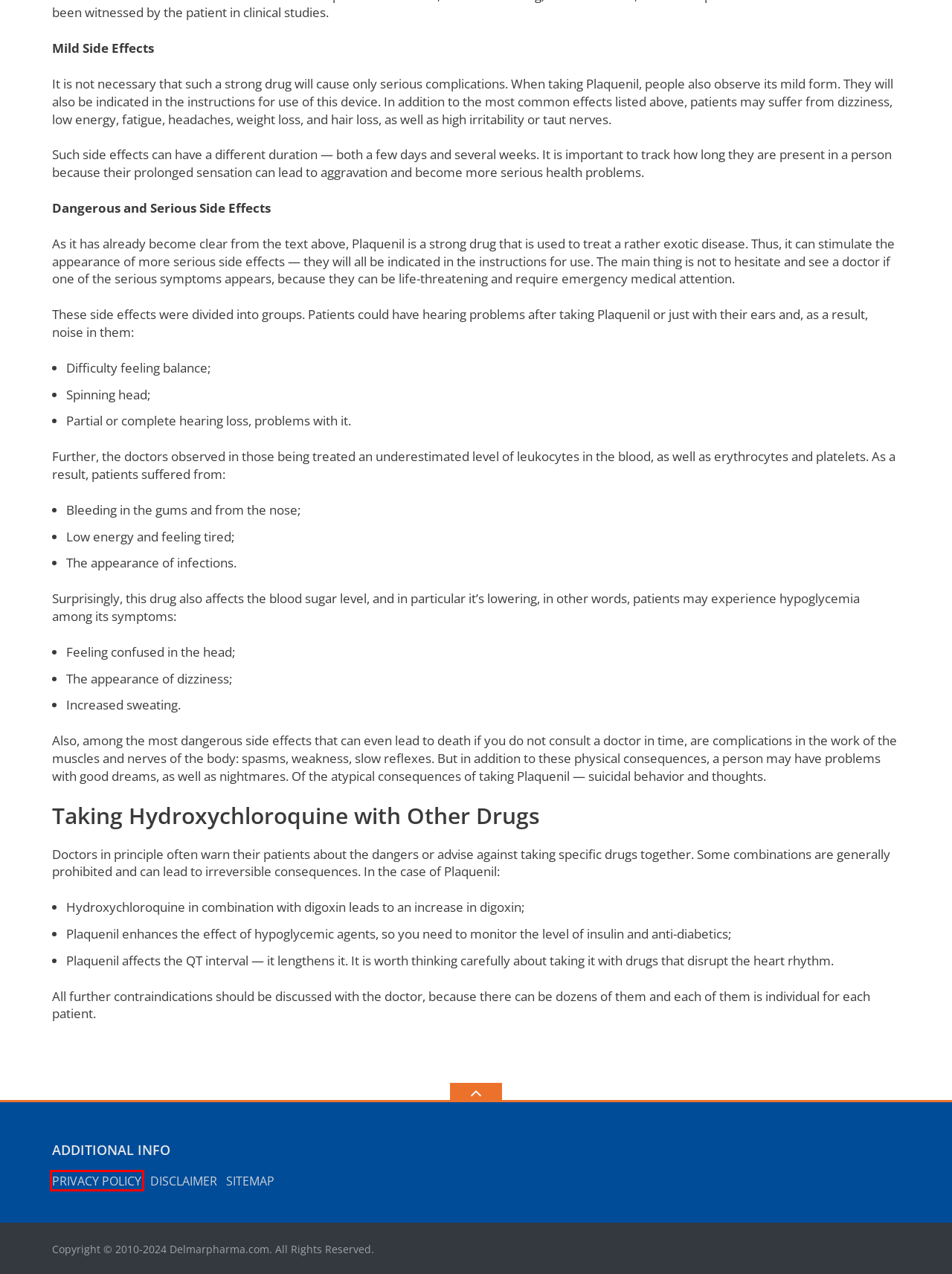With the provided webpage screenshot containing a red bounding box around a UI element, determine which description best matches the new webpage that appears after clicking the selected element. The choices are:
A. News media
B. Privacy Policy
C. Website Disclaimer
D. Del Mar Pharmaceuticals - Home
E. Pipeline | Delmarpharma.com
F. Contact Us | Delmar Canadian Pharmacy
G. Delmar Pharmaceuticals inc.
H. Sitemap

B